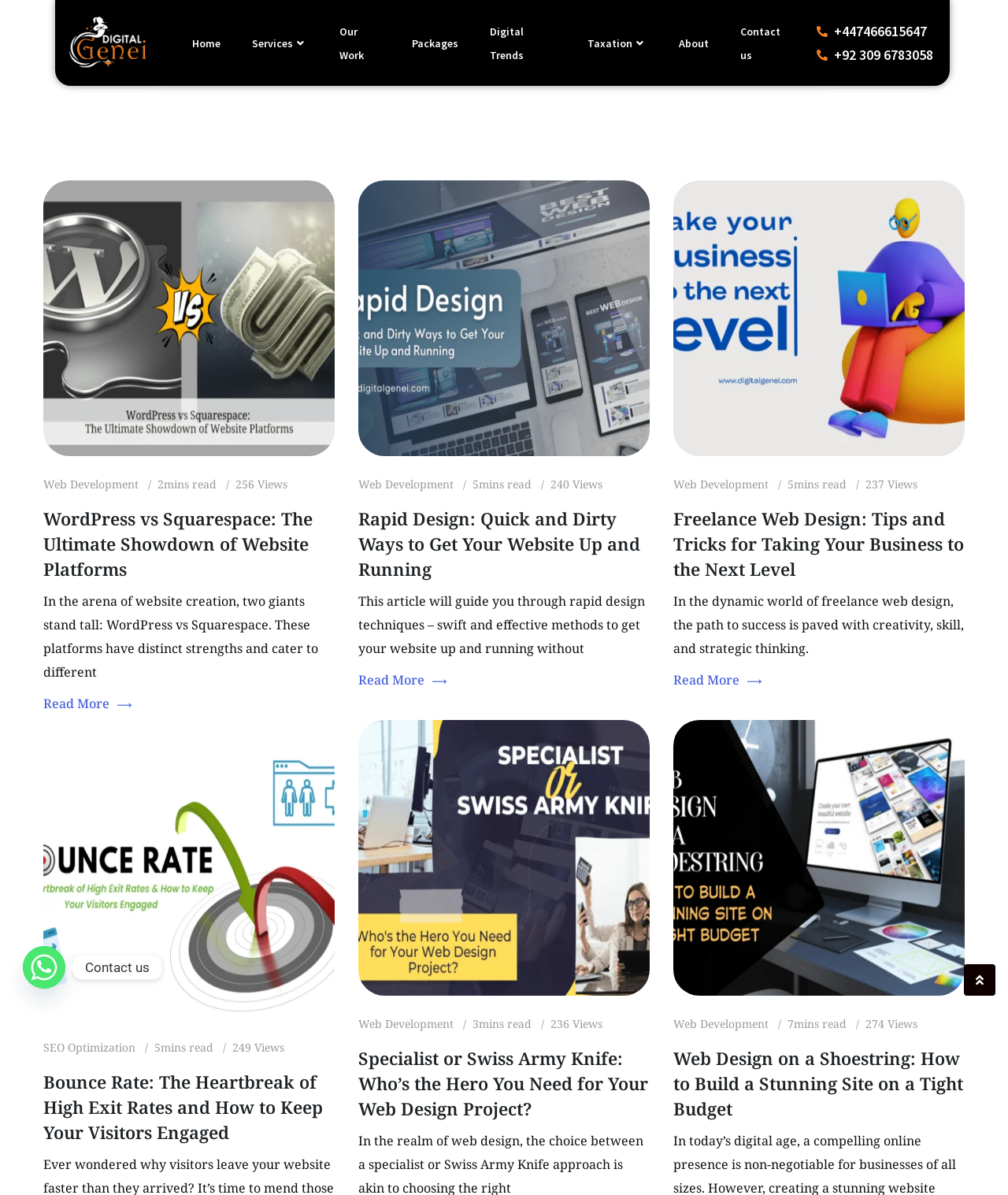Identify the bounding box coordinates for the UI element that matches this description: "+92 309 6783058".

[0.81, 0.036, 0.934, 0.056]